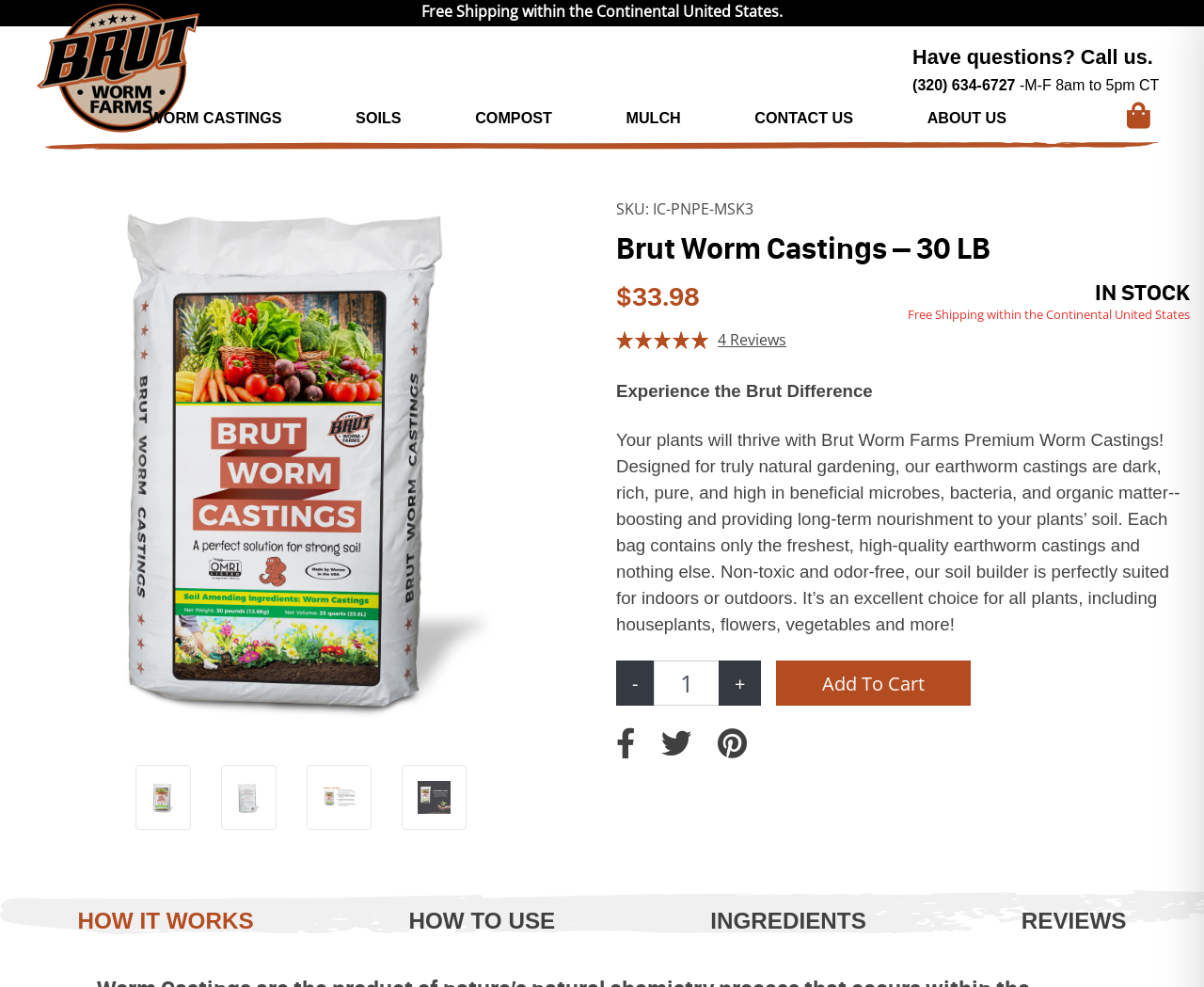Determine the bounding box coordinates of the region I should click to achieve the following instruction: "Click the 'WORM CASTINGS' link". Ensure the bounding box coordinates are four float numbers between 0 and 1, i.e., [left, top, right, bottom].

[0.118, 0.109, 0.24, 0.13]